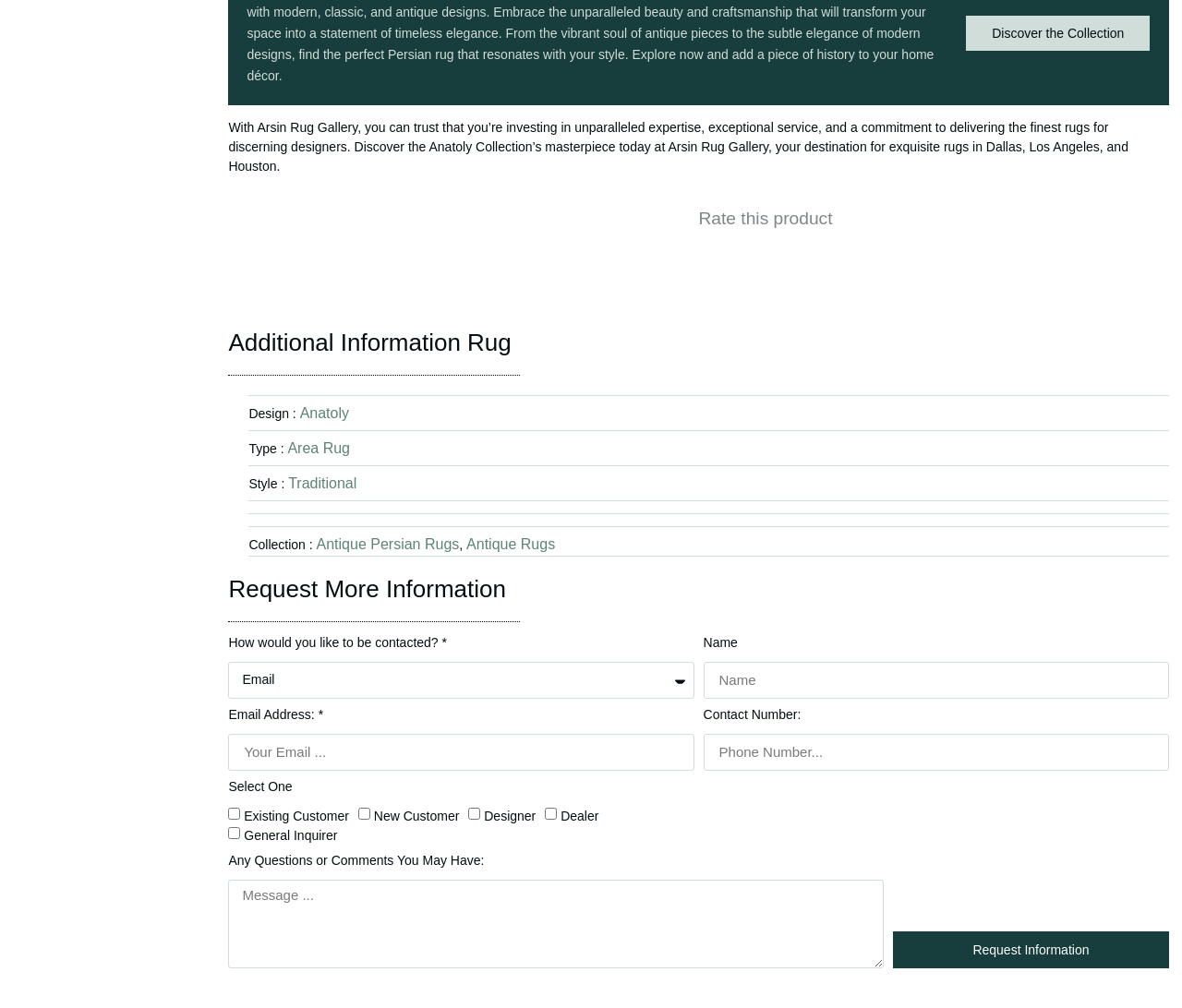Please specify the bounding box coordinates of the region to click in order to perform the following instruction: "Enter your name".

[0.595, 0.656, 0.989, 0.693]